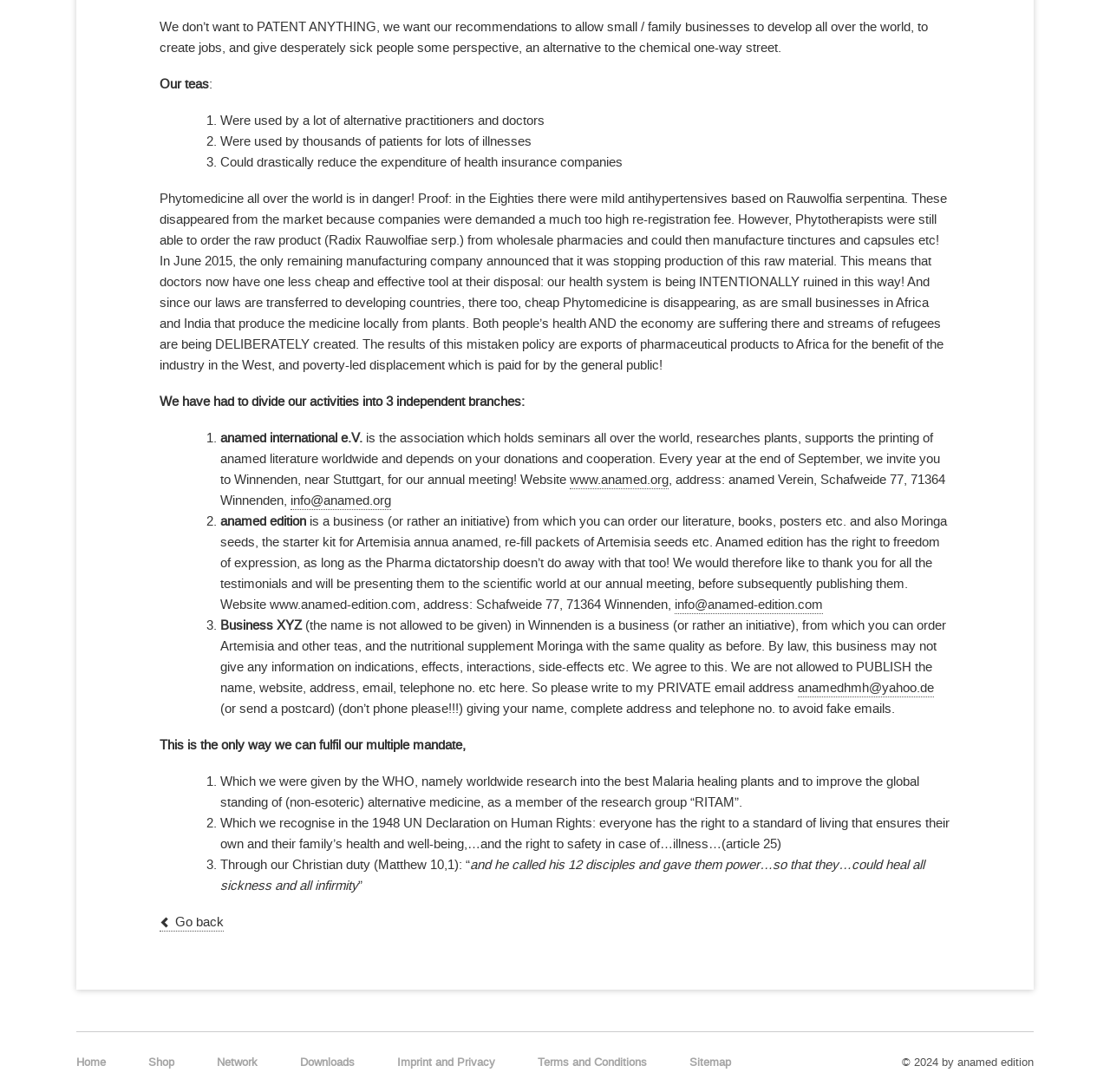Indicate the bounding box coordinates of the element that must be clicked to execute the instruction: "Click on 'www.anamed.org'". The coordinates should be given as four float numbers between 0 and 1, i.e., [left, top, right, bottom].

[0.513, 0.431, 0.602, 0.448]